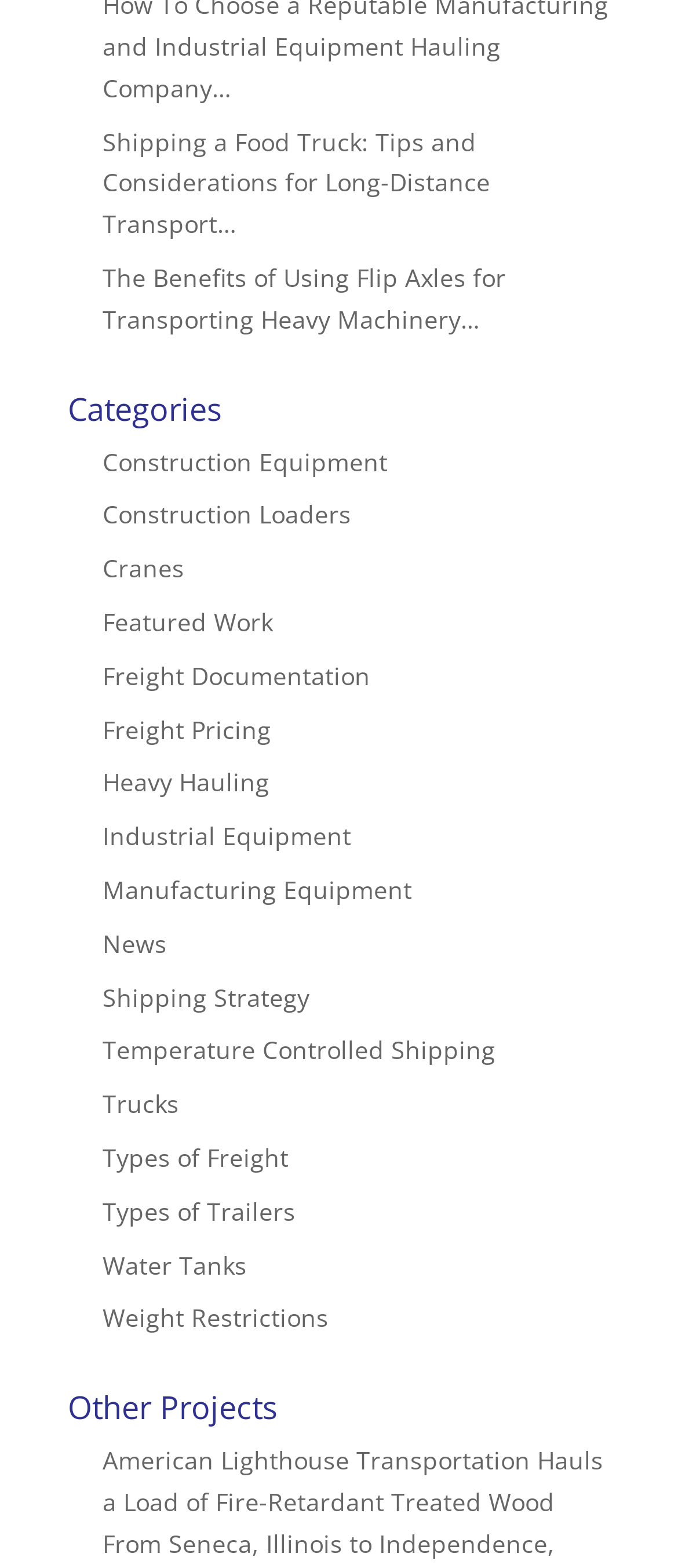Determine the bounding box for the UI element as described: "Freight Pricing". The coordinates should be represented as four float numbers between 0 and 1, formatted as [left, top, right, bottom].

[0.151, 0.454, 0.4, 0.475]